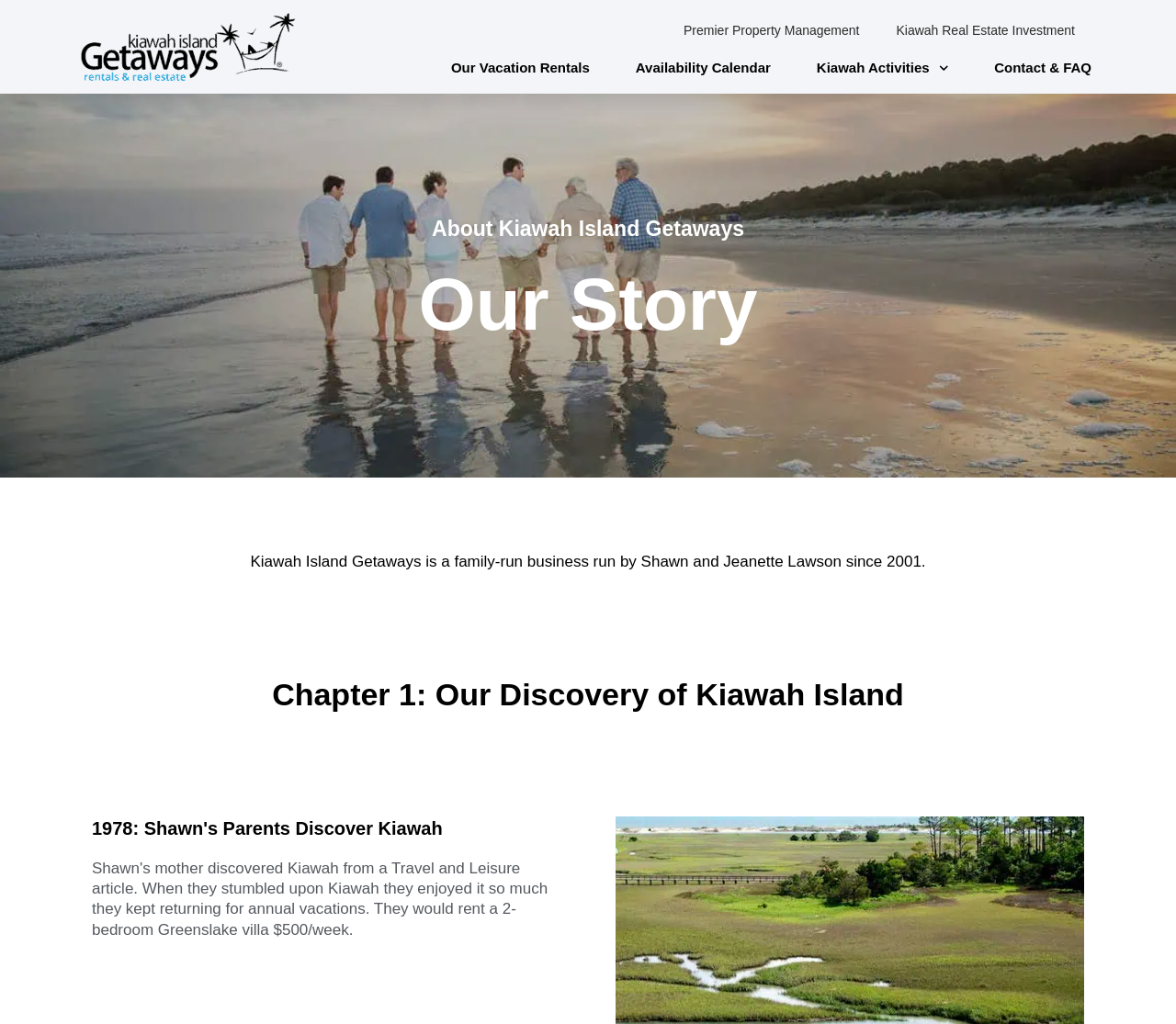Respond to the following question with a brief word or phrase:
How many links are there in the top section of the webpage?

5